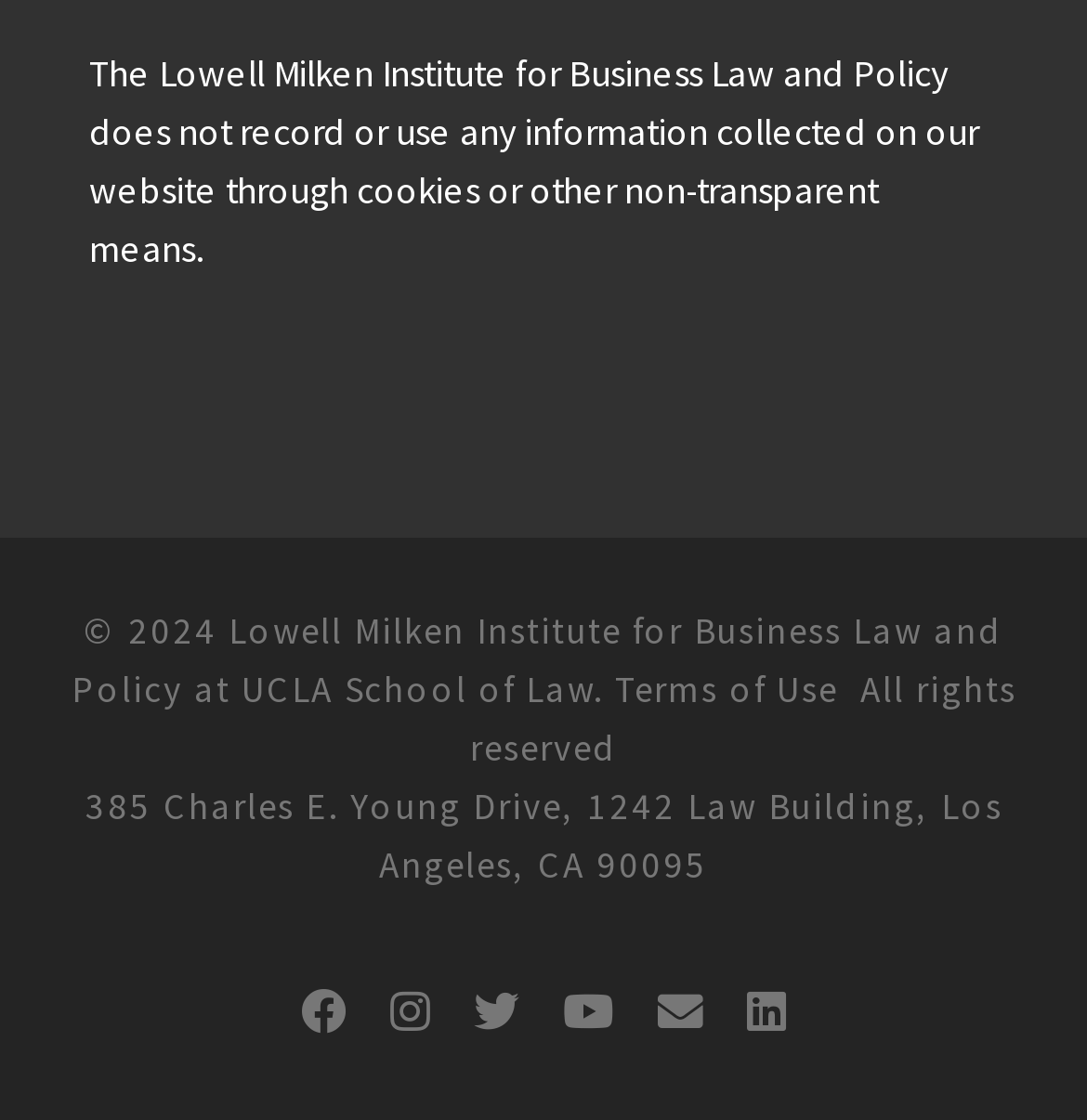From the details in the image, provide a thorough response to the question: What is the name of the school affiliated with the institute?

The name of the school can be found in the link element with the text 'UCLA School of Law.' located at the top of the webpage.